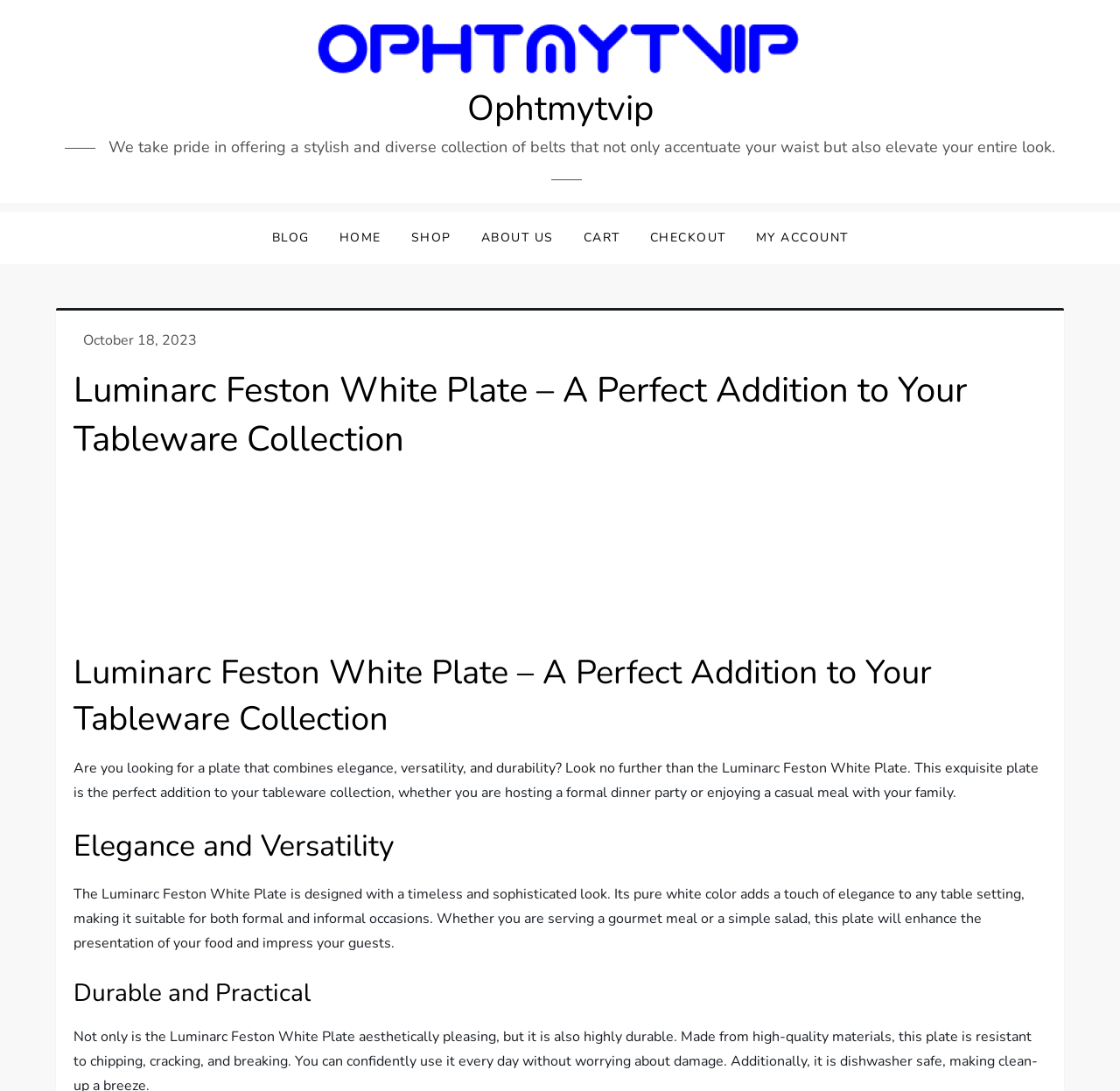Determine the bounding box coordinates for the clickable element to execute this instruction: "go to homepage". Provide the coordinates as four float numbers between 0 and 1, i.e., [left, top, right, bottom].

[0.291, 0.194, 0.352, 0.242]